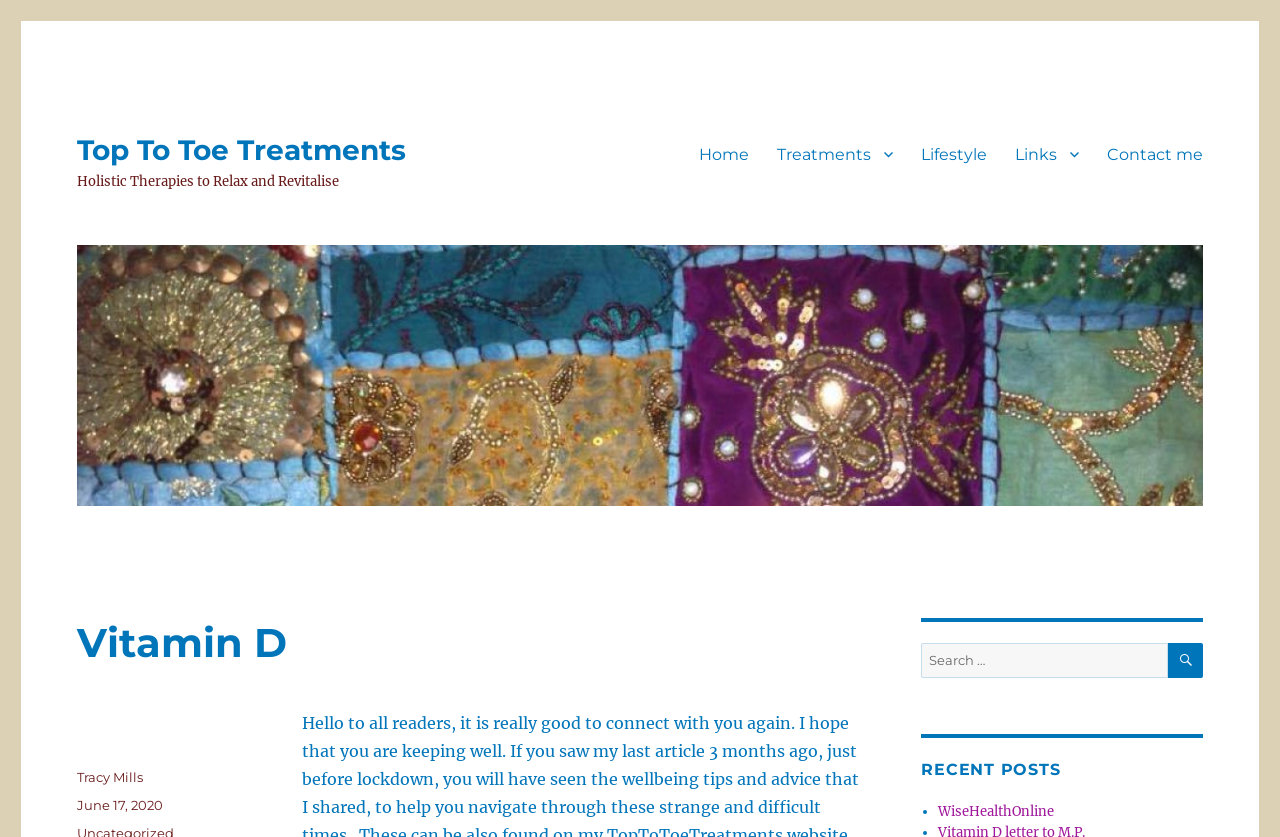Locate the bounding box coordinates of the element that needs to be clicked to carry out the instruction: "Visit the 'Treatments' page". The coordinates should be given as four float numbers ranging from 0 to 1, i.e., [left, top, right, bottom].

[0.596, 0.159, 0.708, 0.209]